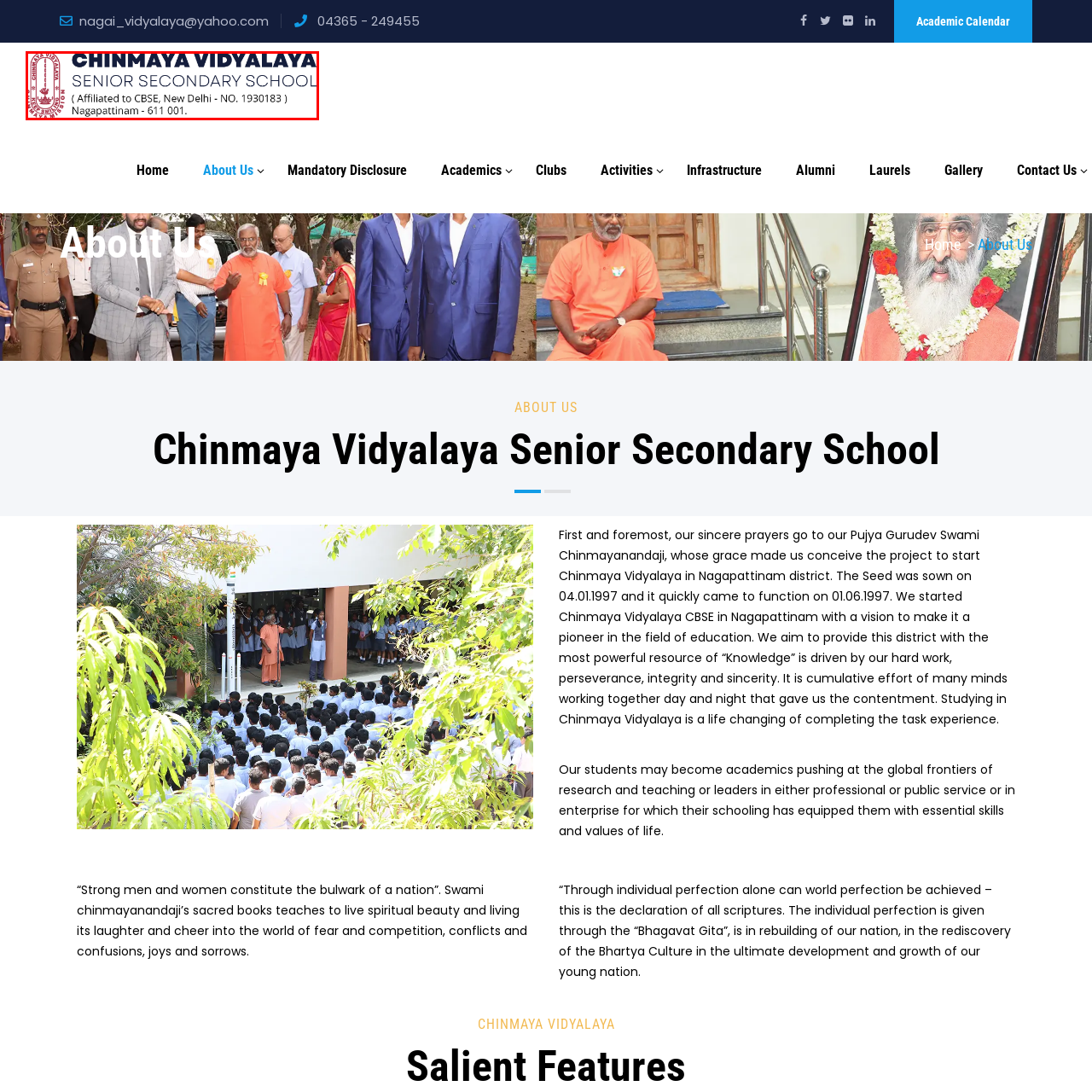Provide a comprehensive description of the image located within the red boundary.

The image features the official logo and name of "Chinmaya Vidyalaya Senior Secondary School," prominently displayed at the top. The text is presented in a bold, formal font, with "CHINMAYA VIDYALAYA" emphasized in a larger size. Below the name, the designation "SENIOR SECONDARY SCHOOL" is stated, indicating the school's level of education. 

Further down, the affiliation details are included, confirming its registration as an institution affiliated with the Central Board of Secondary Education (CBSE) in New Delhi, including its unique registration number 1930183. The school's location is clearly marked as Nagapattinam, with the postal code 611 001. 

The design conveys a sense of professionalism and academic excellence, reflecting the school's commitment to quality education and its cultural heritage. The logo, along with the text, is typically used in official communications, reinforcing the school's identity within the local and educational community.